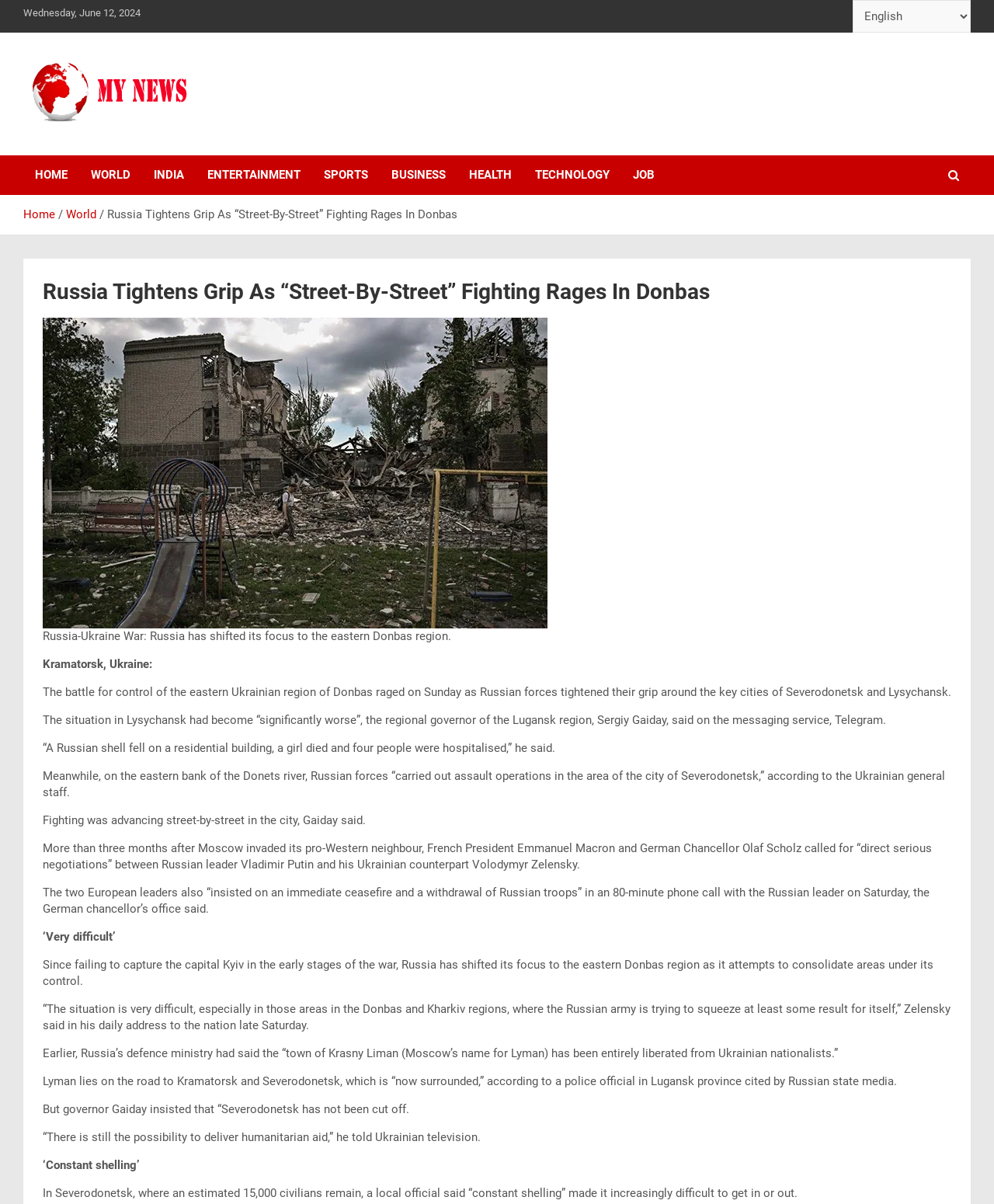What is the region where the battle is taking place?
Please ensure your answer to the question is detailed and covers all necessary aspects.

I found the region where the battle is taking place by reading the article, which mentions 'Donbas' as the region where the fighting is happening.